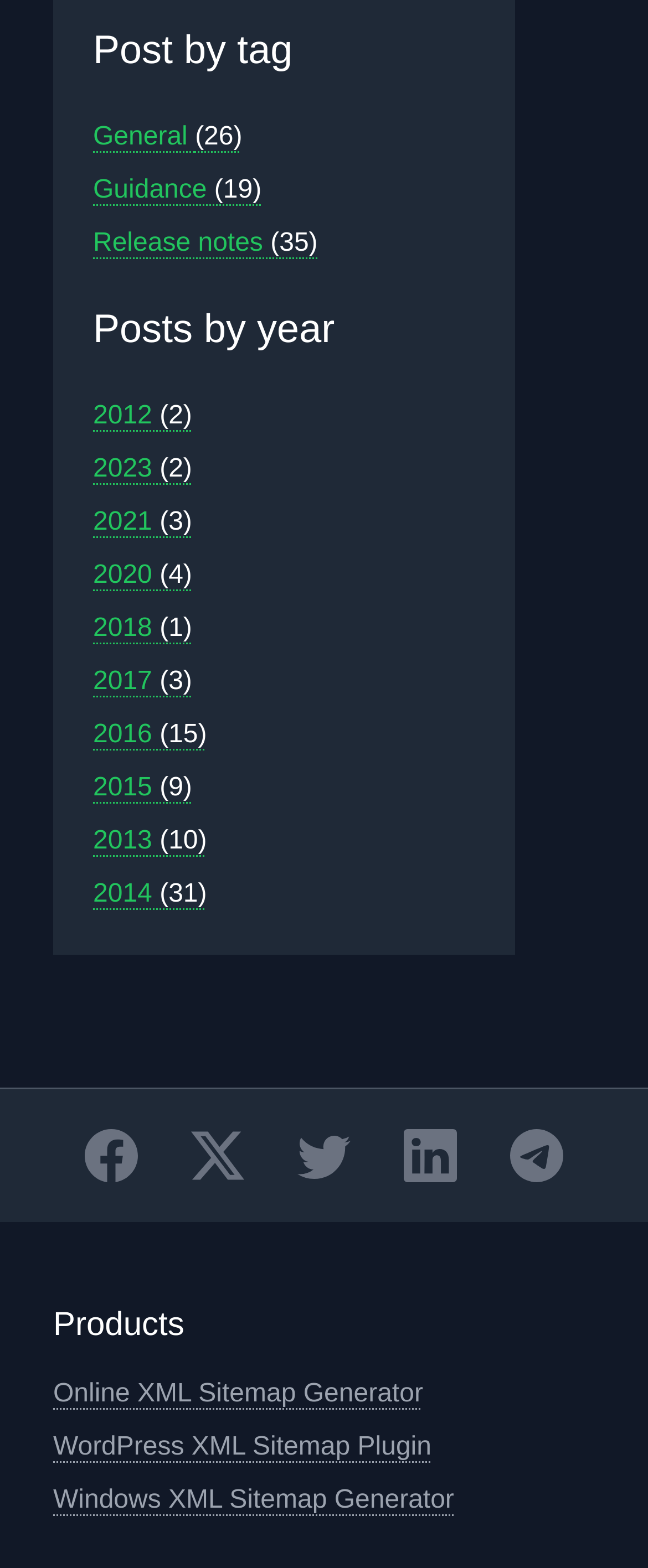Given the webpage screenshot, identify the bounding box of the UI element that matches this description: "Extreme Networks".

None